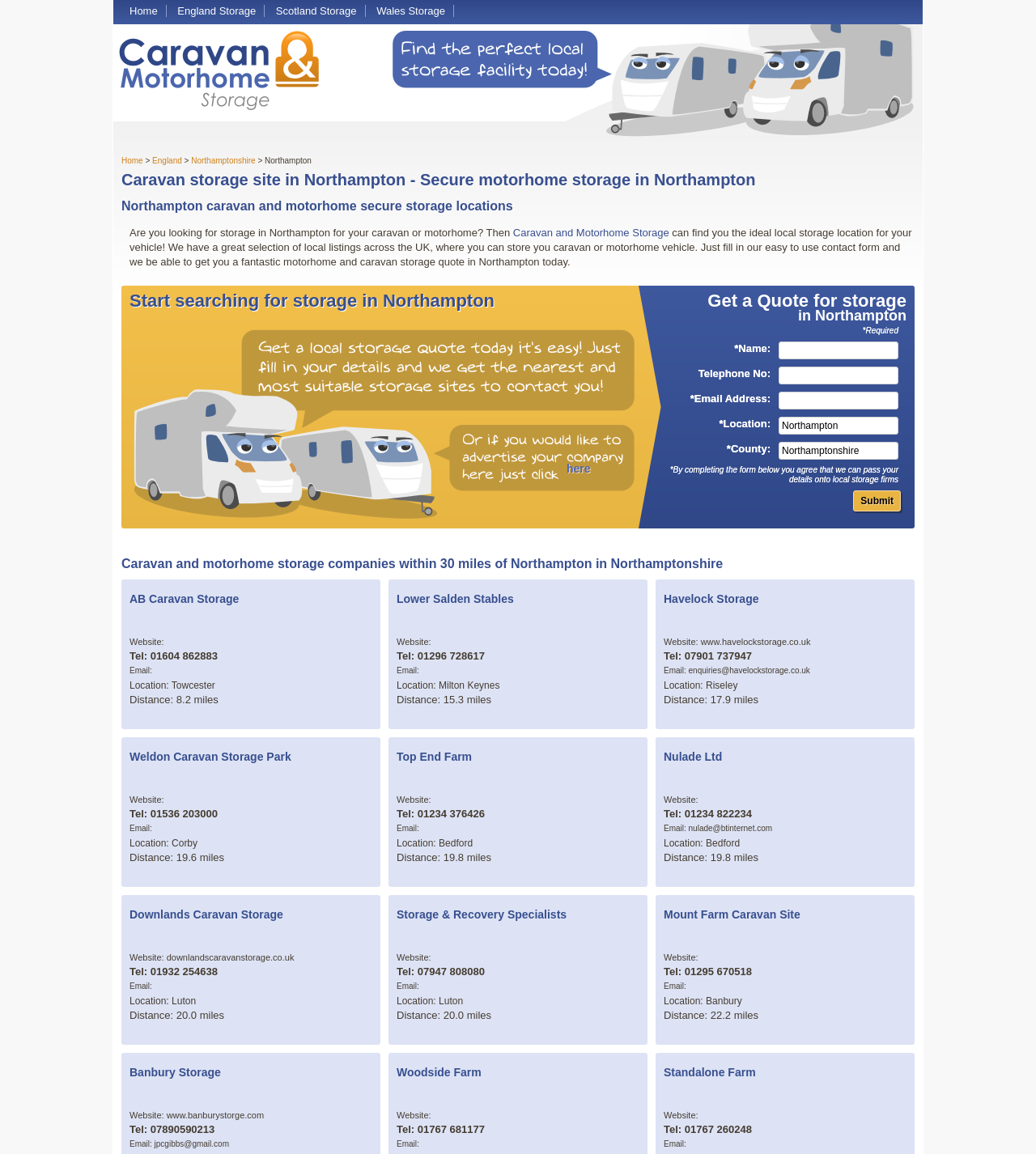Please look at the image and answer the question with a detailed explanation: What is the distance of the farthest storage location from Northampton?

By reviewing the webpage content, I found that the farthest storage location from Northampton is Downlands Caravan Storage, which is located in Luton and has a distance of 20.0 miles from Northampton.